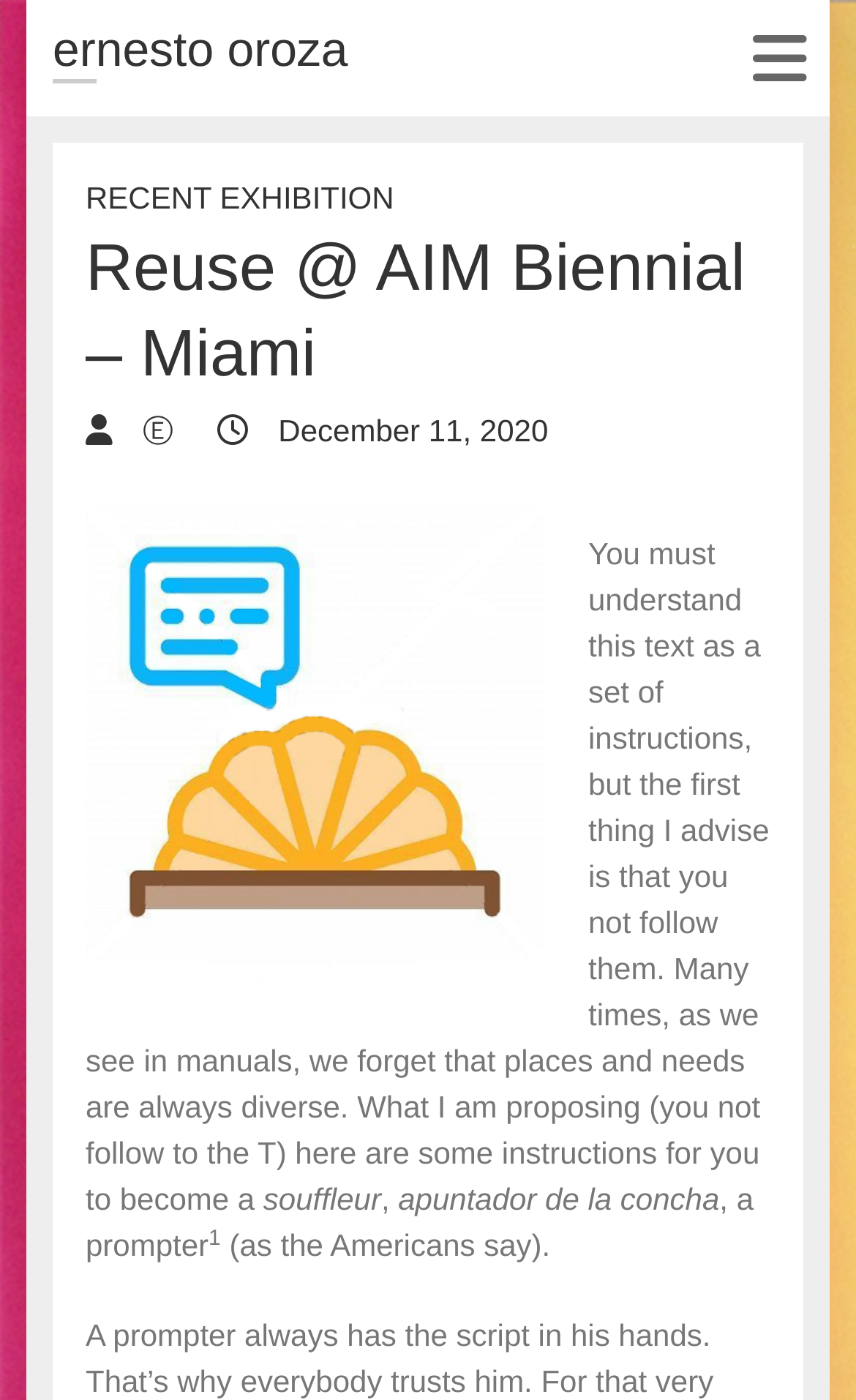What is the name of the author?
Respond to the question with a single word or phrase according to the image.

ernesto oroza